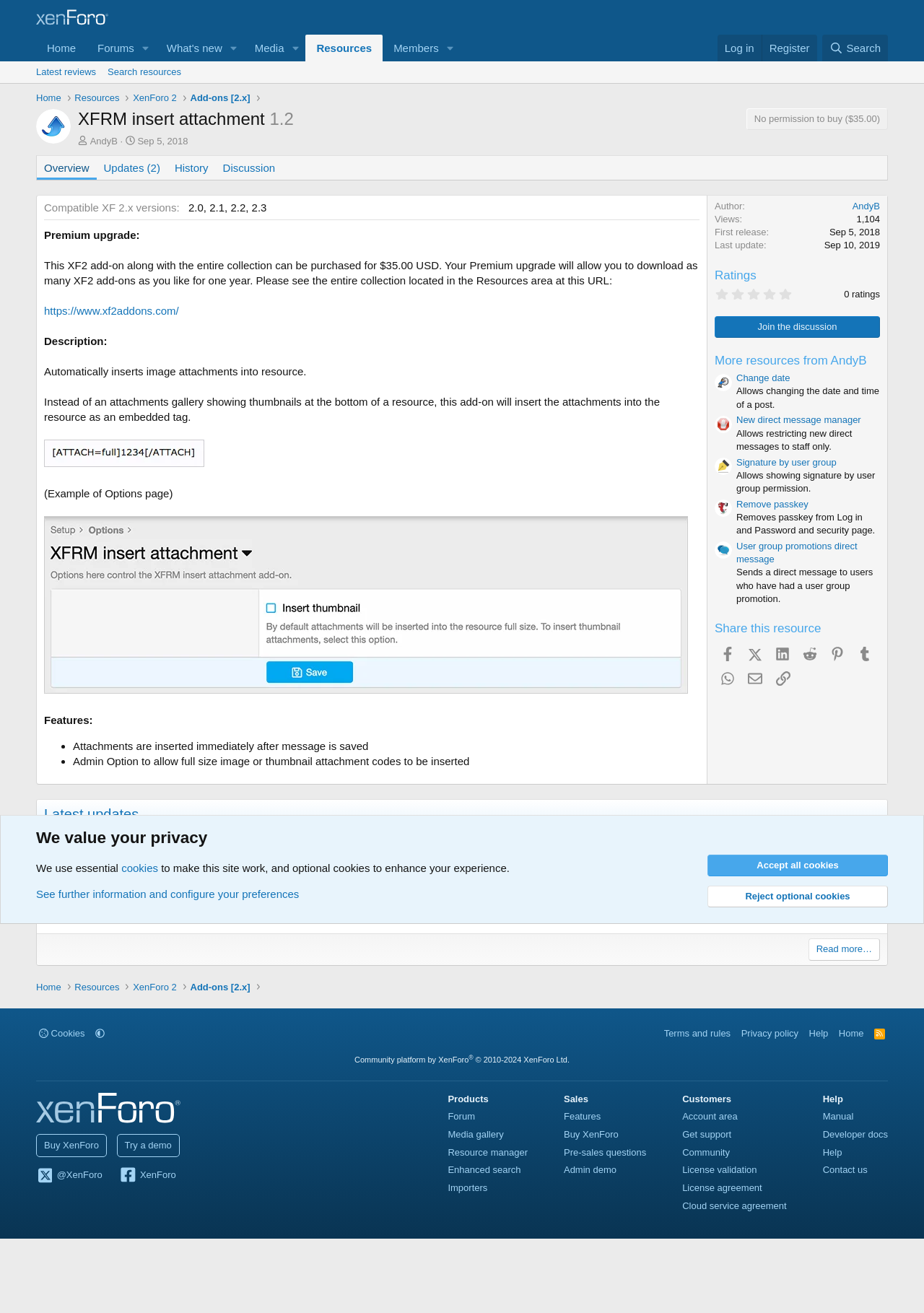Determine the bounding box coordinates of the clickable area required to perform the following instruction: "Enter your 'Age'". The coordinates should be represented as four float numbers between 0 and 1: [left, top, right, bottom].

None